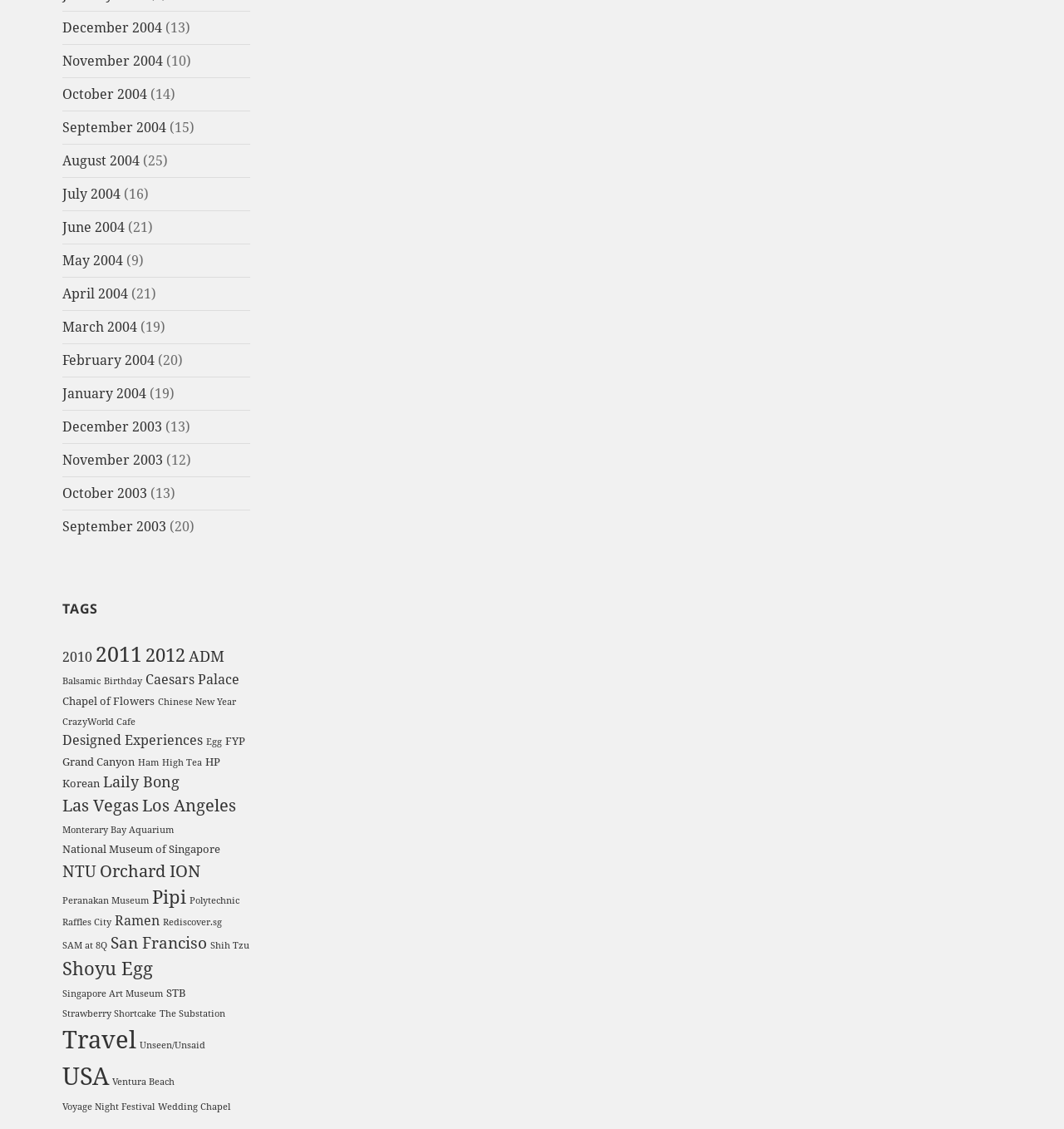Please answer the following question using a single word or phrase: What is the earliest month listed?

December 2003